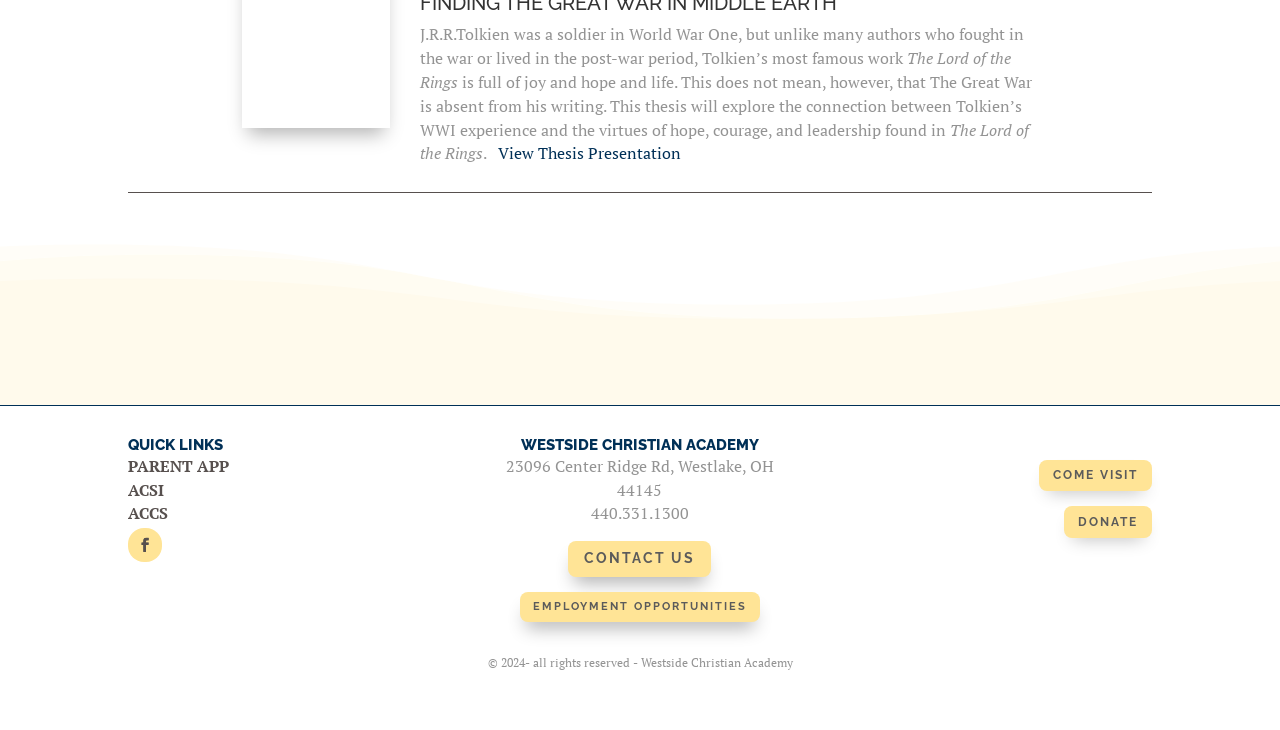What is the name of the author mentioned?
Give a detailed response to the question by analyzing the screenshot.

The webpage mentions J.R.R. Tolkien as a soldier in World War One, and his work 'The Lord of the Rings' is discussed in the context of hope, courage, and leadership.